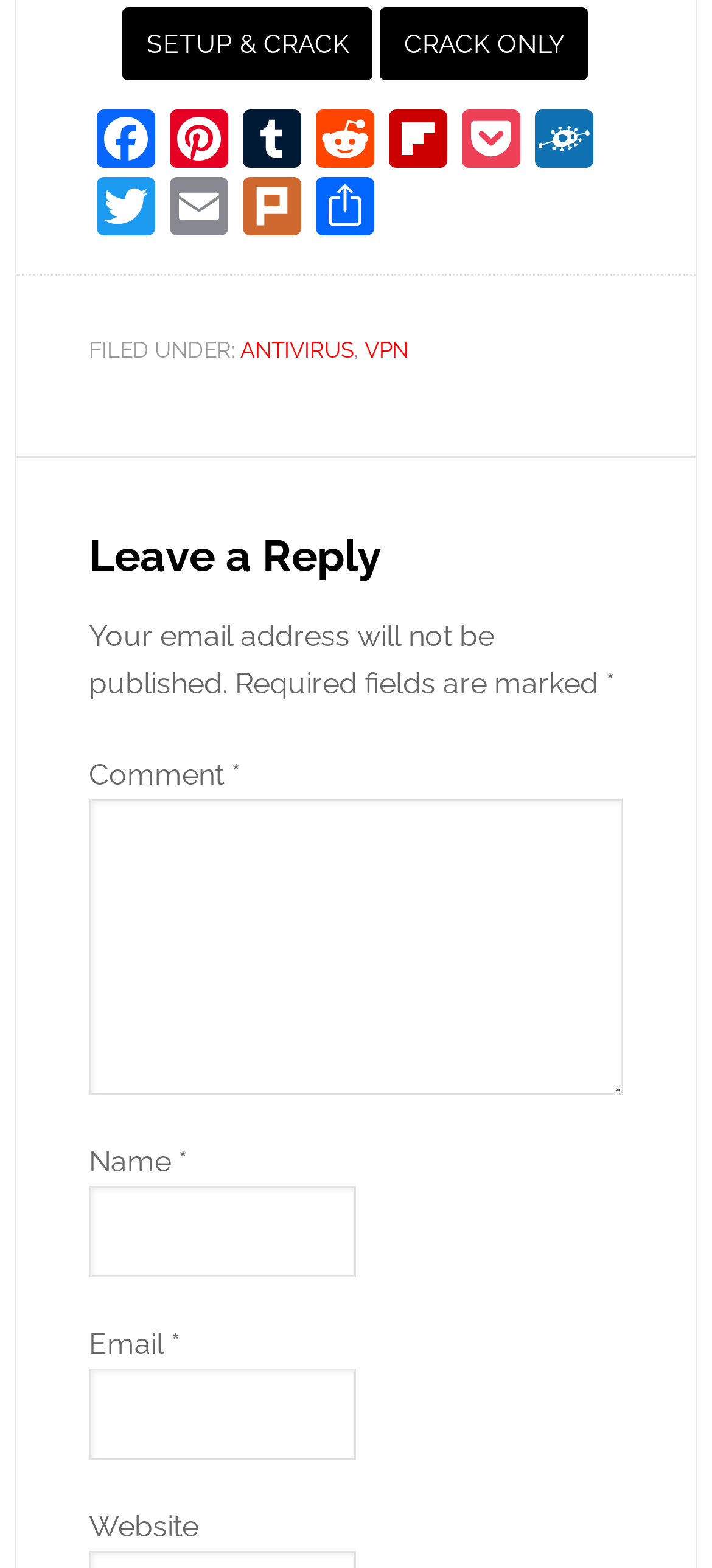Locate the UI element that matches the description parent_node: Email * aria-describedby="email-notes" name="email" in the webpage screenshot. Return the bounding box coordinates in the format (top-left x, top-left y, bottom-right x, bottom-right y), with values ranging from 0 to 1.

[0.125, 0.873, 0.5, 0.931]